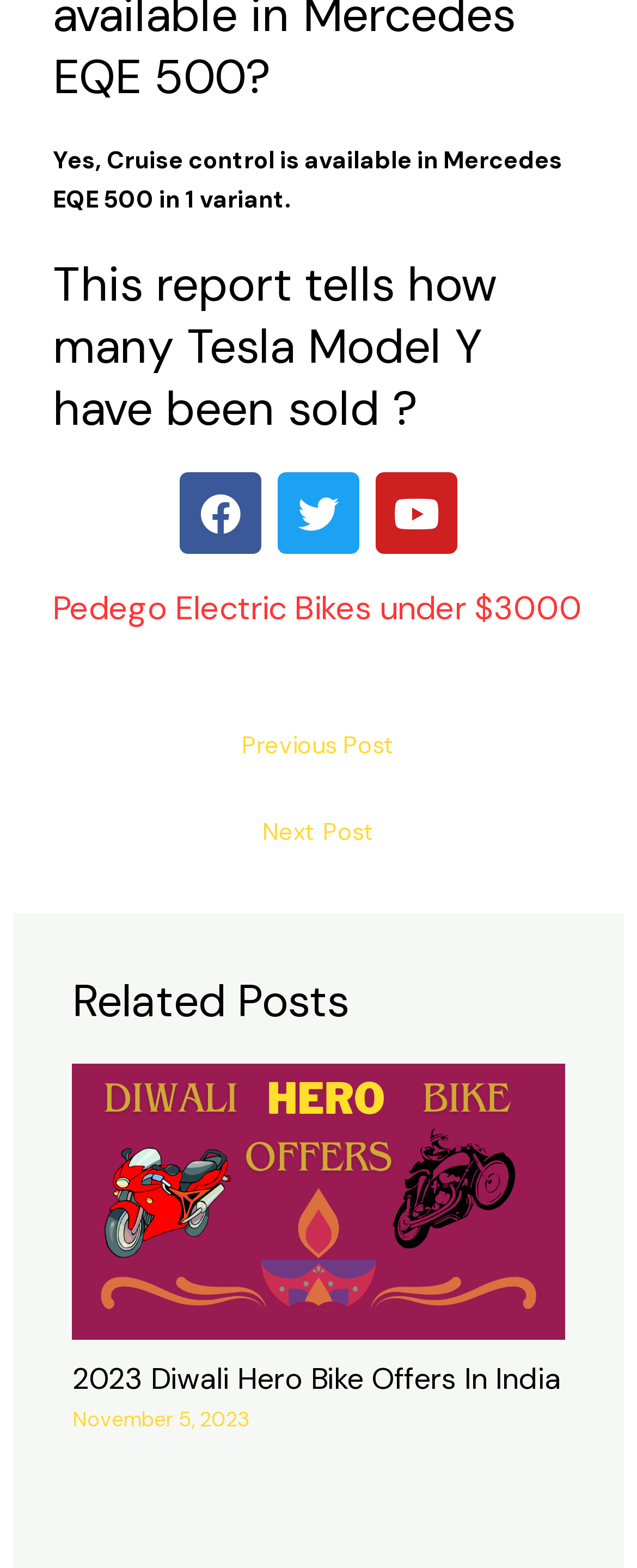Please answer the following question using a single word or phrase: 
What is the topic of the heading above the related posts?

Related Posts